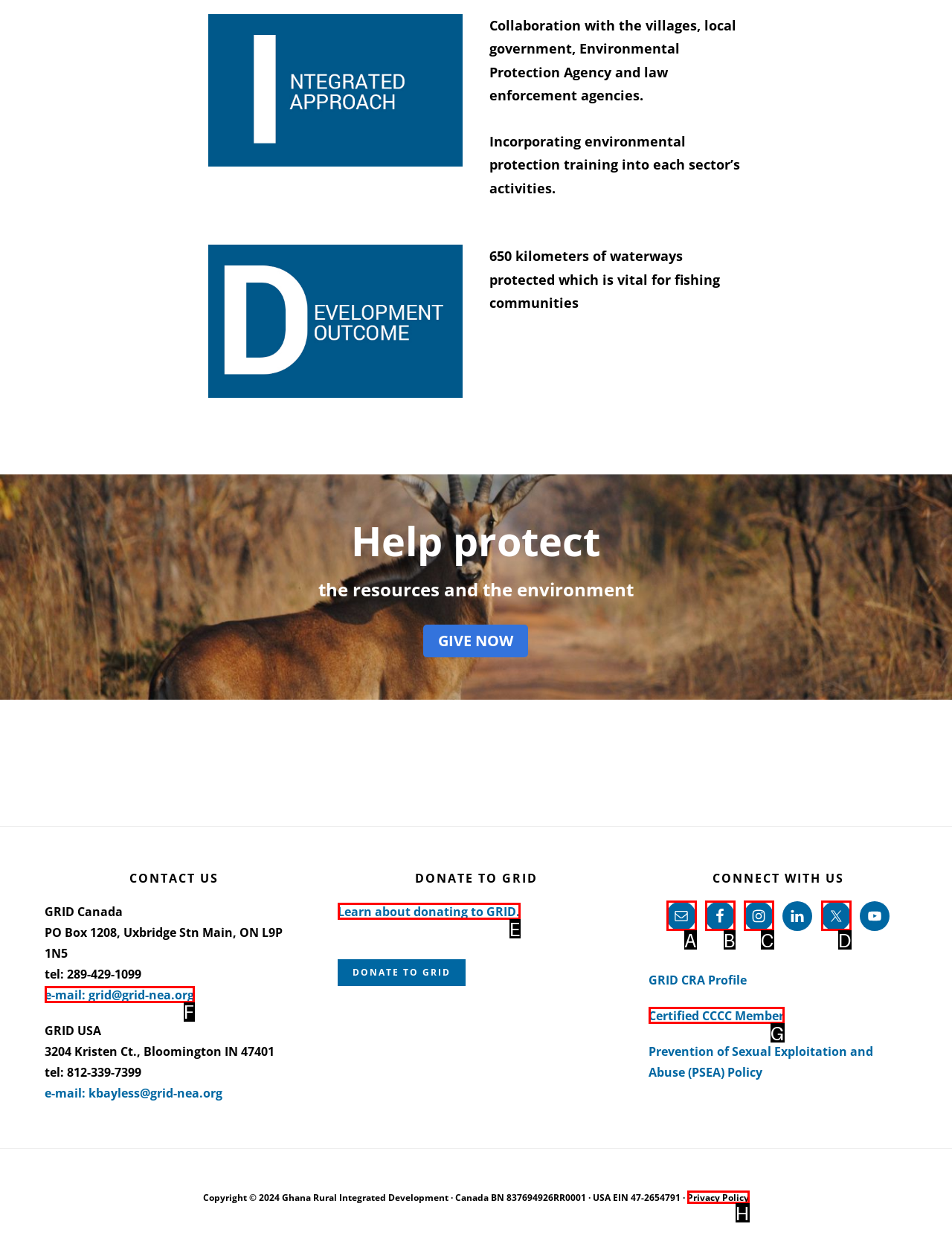Choose the HTML element you need to click to achieve the following task: Email GRID Canada
Respond with the letter of the selected option from the given choices directly.

F